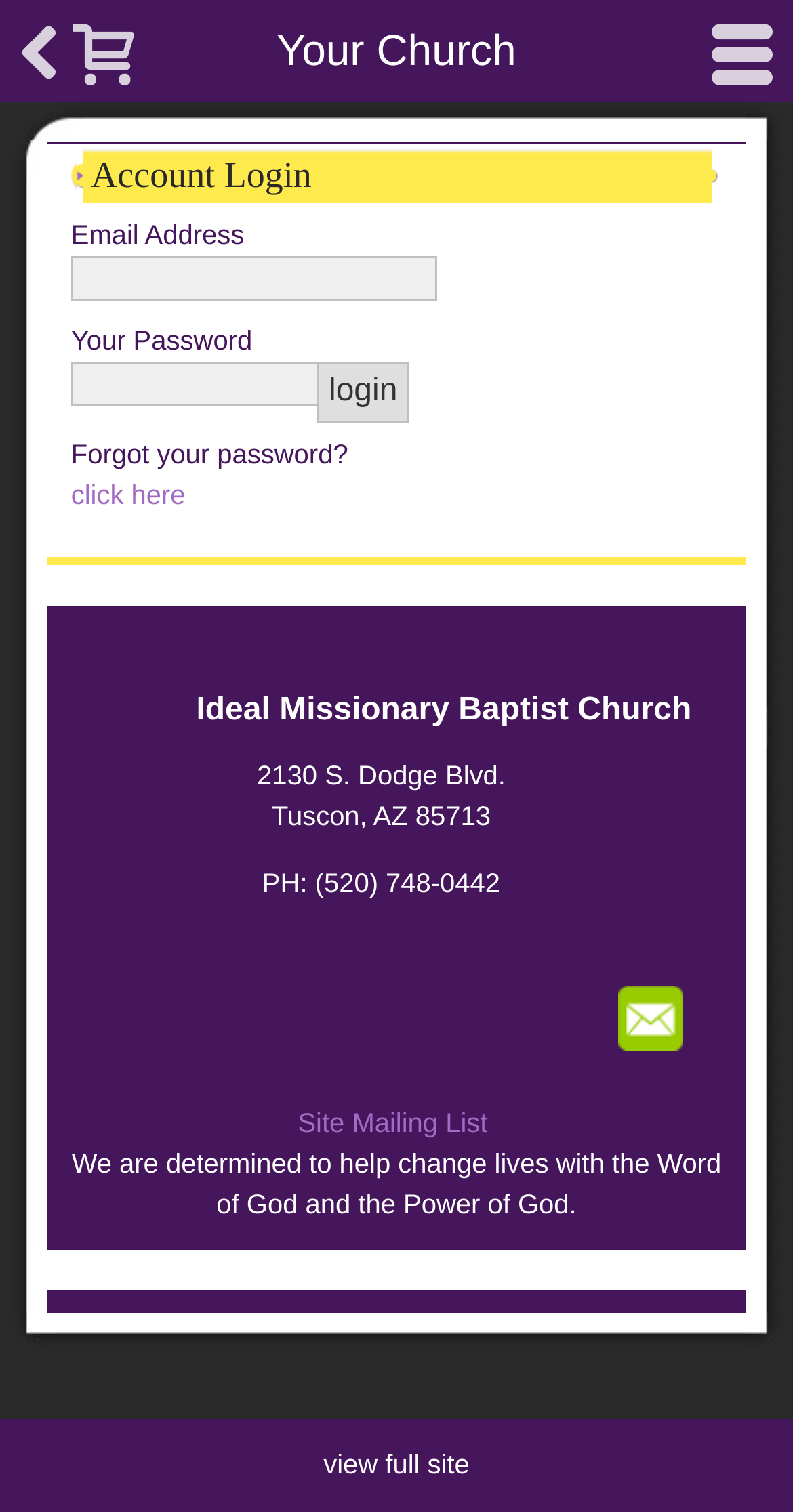Provide a one-word or short-phrase answer to the question:
What is the purpose of the login form?

Account Login